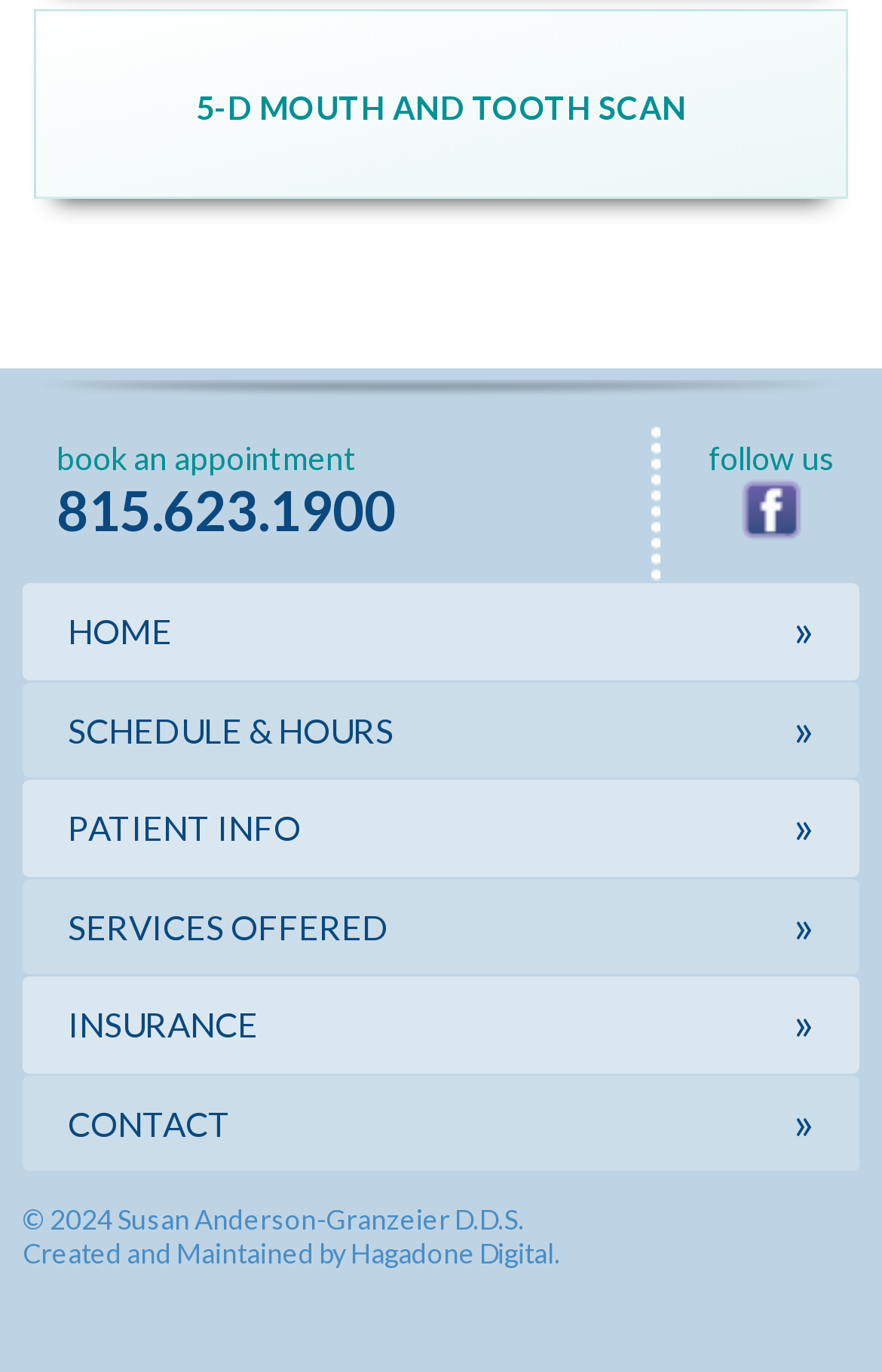Provide a single word or phrase answer to the question: 
What is the name of the dentist?

Susan Anderson-Granzeier D.D.S.